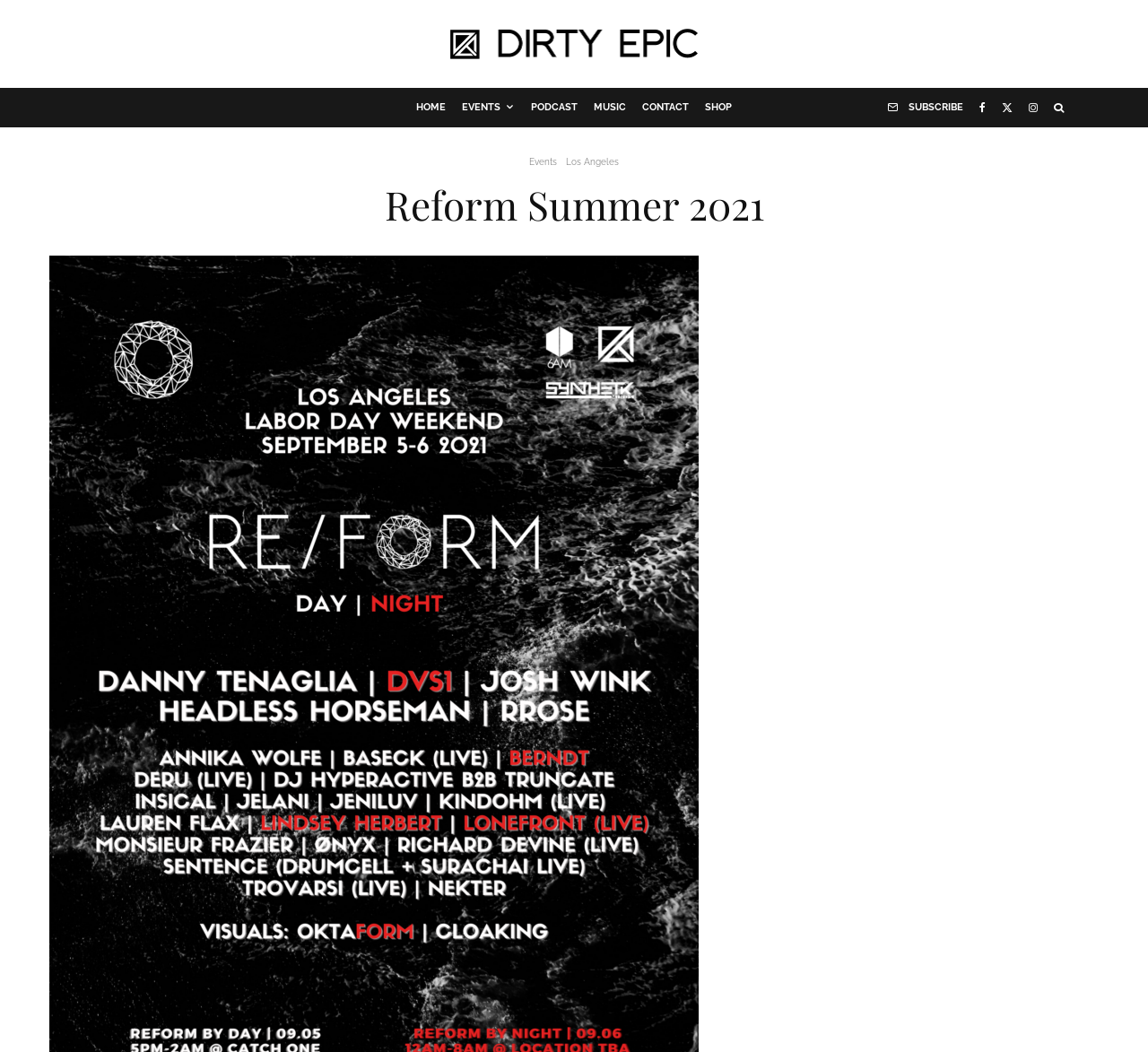Pinpoint the bounding box coordinates of the element to be clicked to execute the instruction: "subscribe".

[0.766, 0.084, 0.846, 0.121]